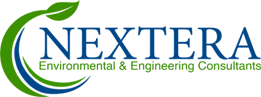What is emphasized below the main title?
Based on the image, answer the question in a detailed manner.

The caption states that 'Environmental & Engineering Consultants' is elegantly inscribed below the main title, emphasizing the dual expertise offered by the firm.